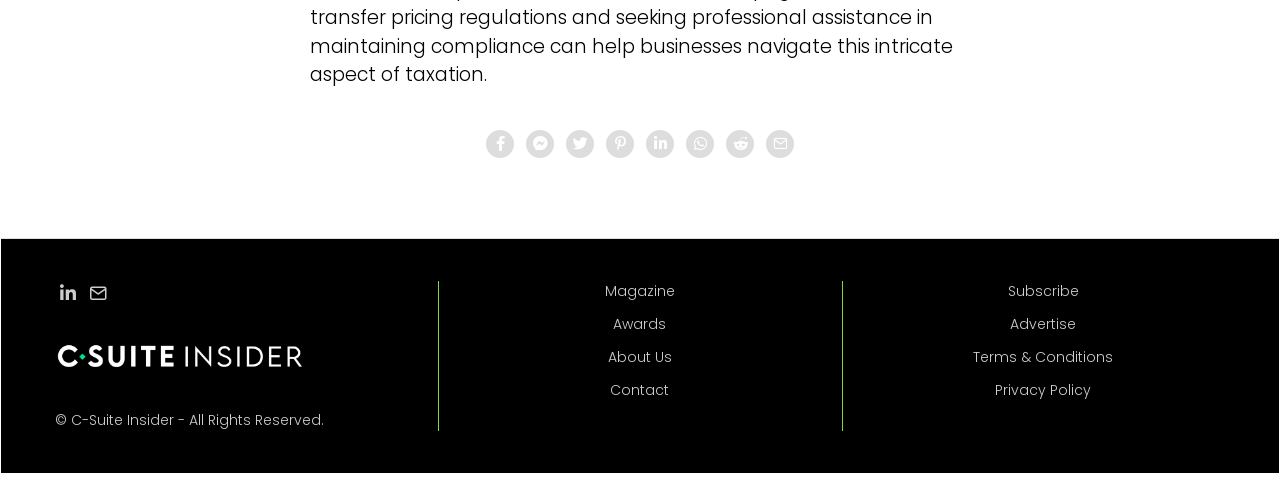Please determine the bounding box coordinates of the element's region to click for the following instruction: "Click the 'CONTACT' link".

None